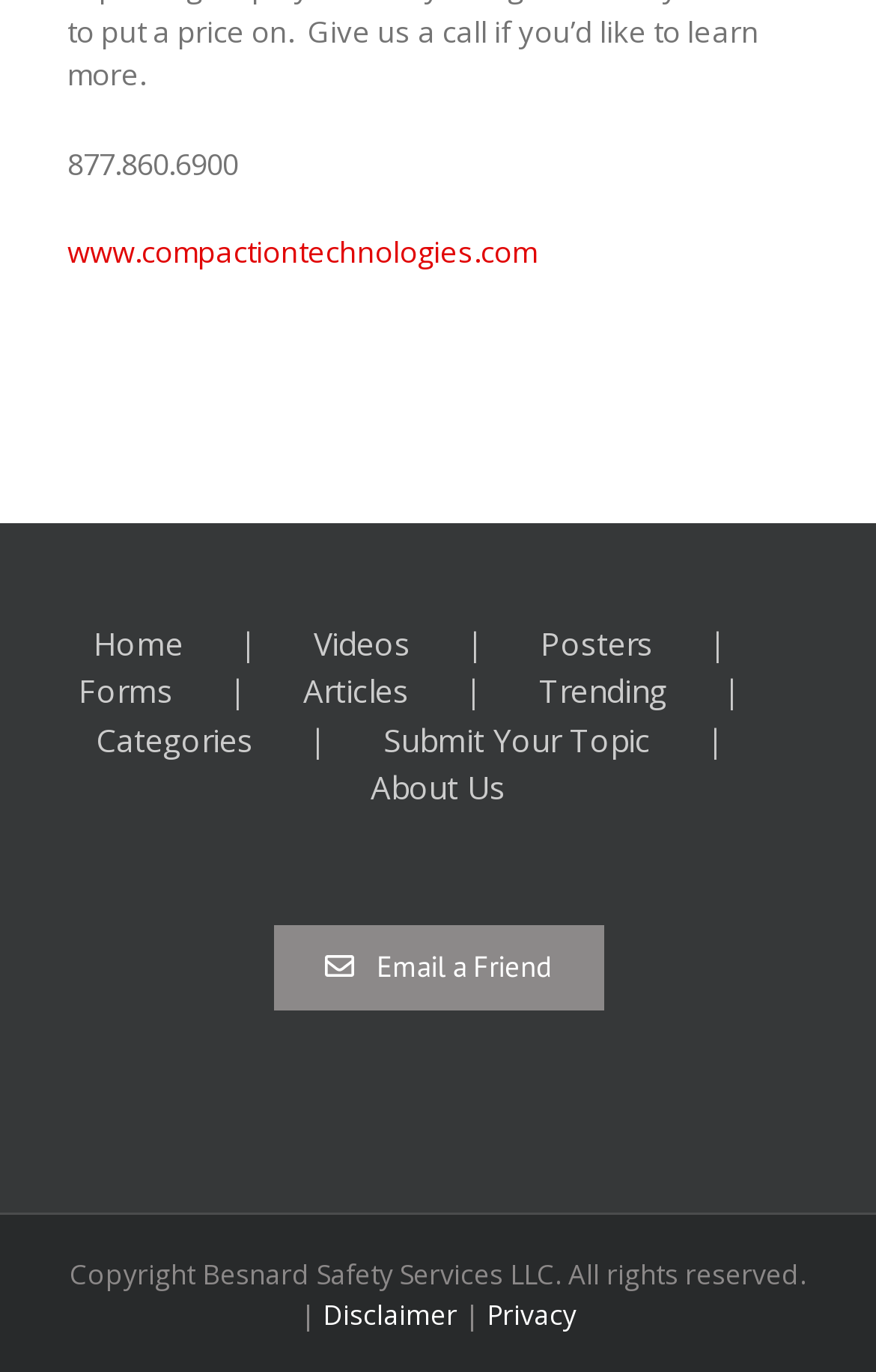How many links are in the secondary navigation?
Using the visual information from the image, give a one-word or short-phrase answer.

10